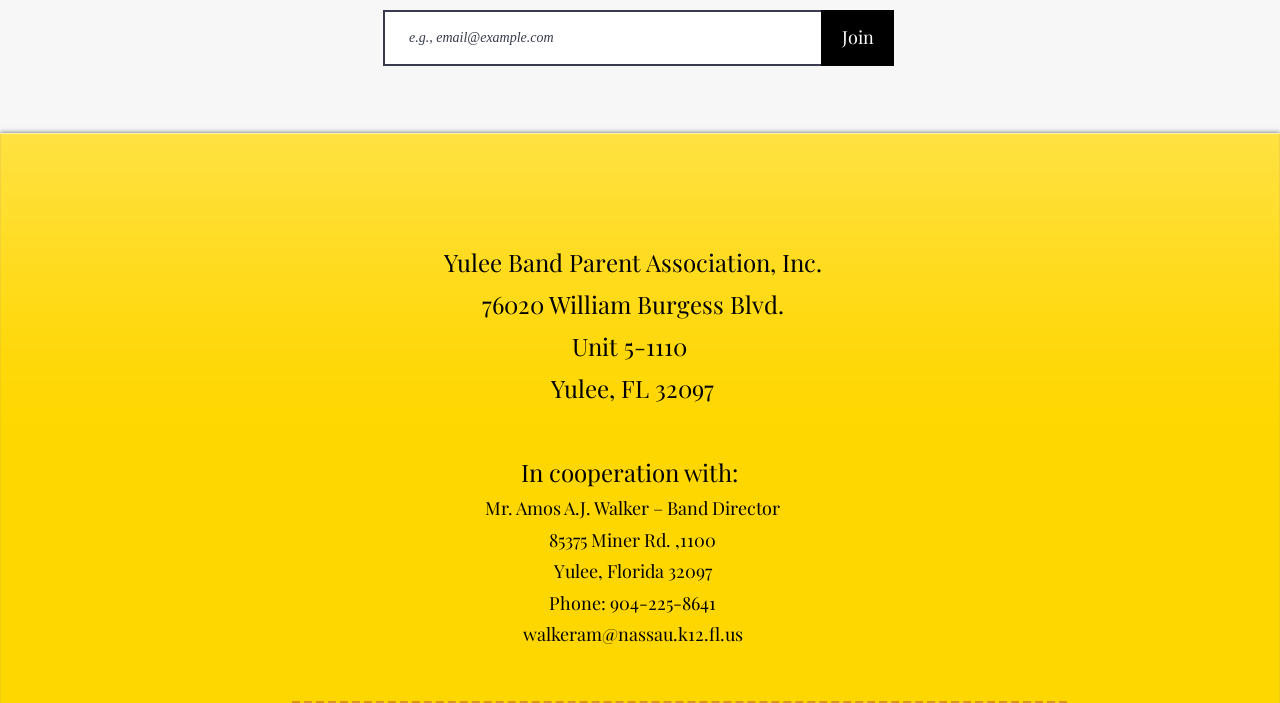Bounding box coordinates should be provided in the format (top-left x, top-left y, bottom-right x, bottom-right y) with all values between 0 and 1. Identify the bounding box for this UI element: walkeram@nassau.k12.fl.us

[0.408, 0.885, 0.58, 0.92]